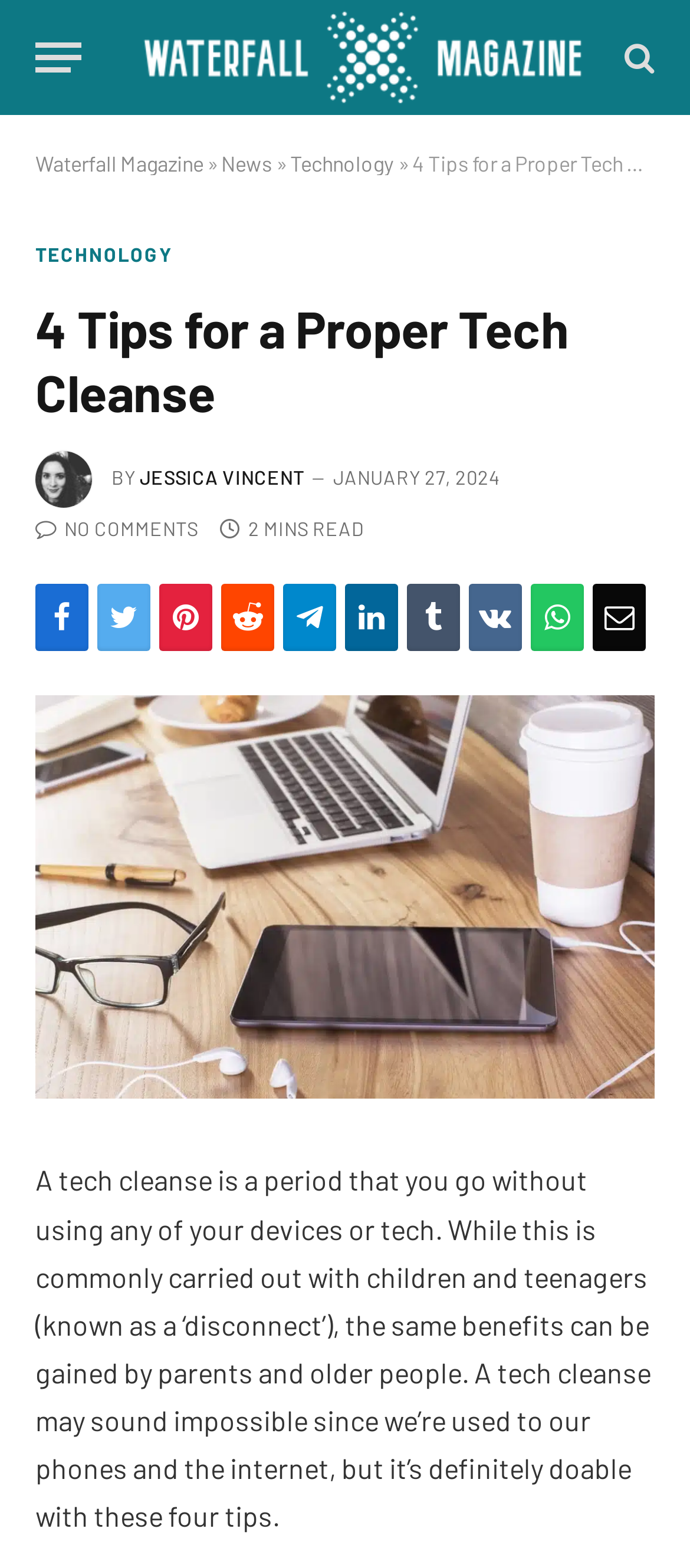Can you pinpoint the bounding box coordinates for the clickable element required for this instruction: "Click the menu button"? The coordinates should be four float numbers between 0 and 1, i.e., [left, top, right, bottom].

[0.051, 0.011, 0.118, 0.062]